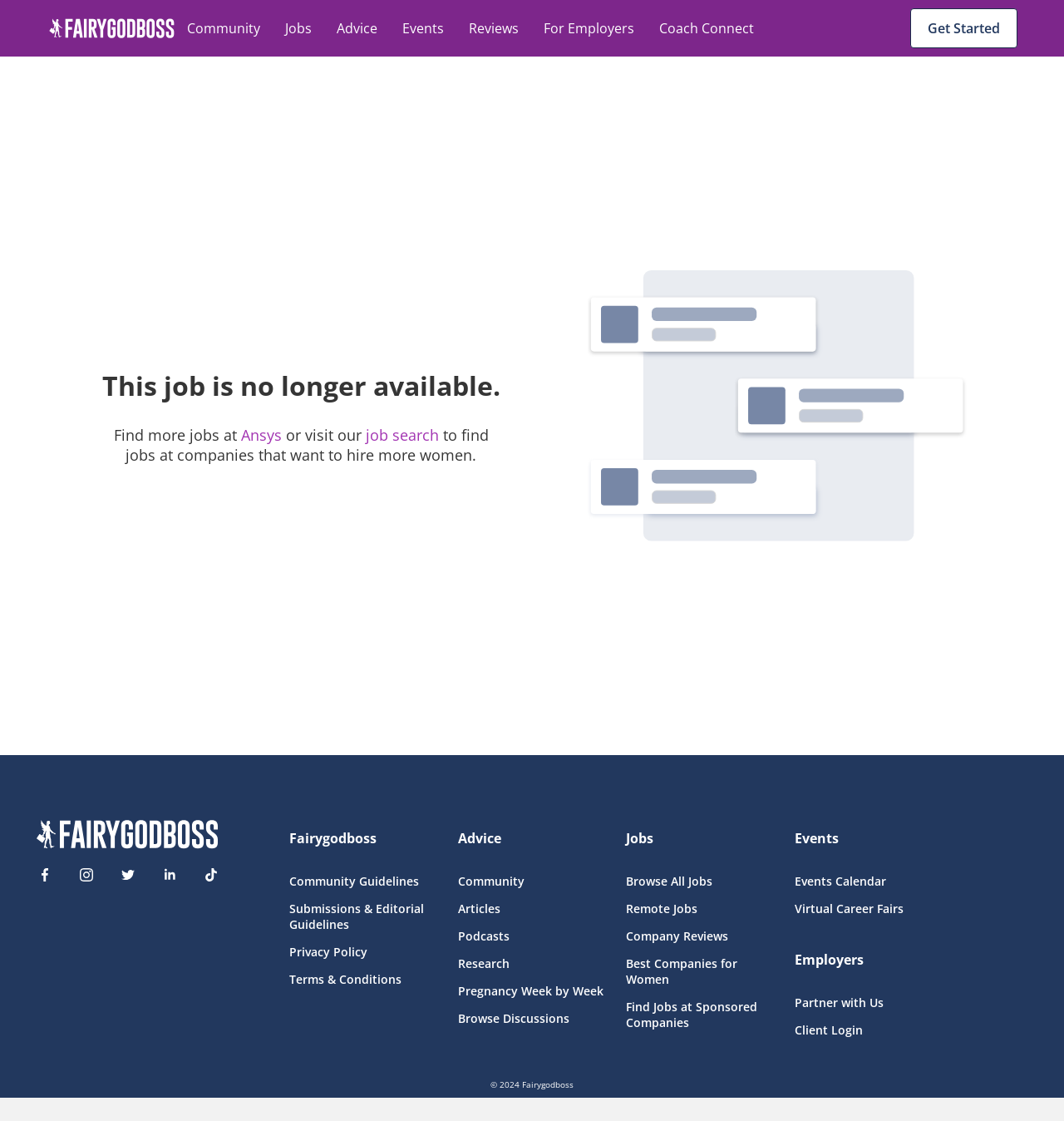Given the element description: "Check out Fairygodboss on Instagram", predict the bounding box coordinates of the UI element it refers to, using four float numbers between 0 and 1, i.e., [left, top, right, bottom].

[0.066, 0.766, 0.097, 0.795]